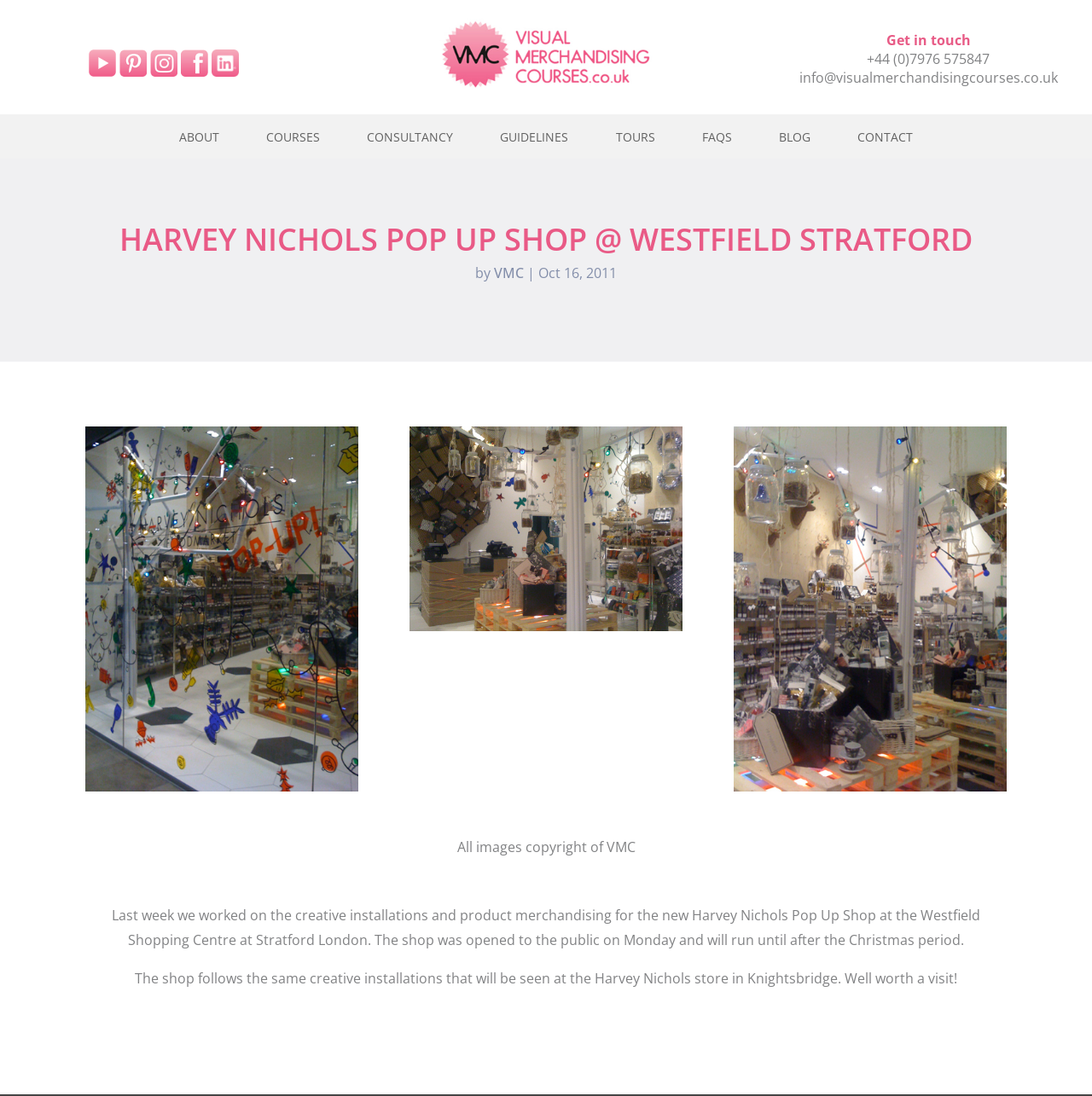What is the name of the company that worked on the creative installations and product merchandising?
With the help of the image, please provide a detailed response to the question.

I found the answer by reading the text in the article section, which mentions 'by VMC'.